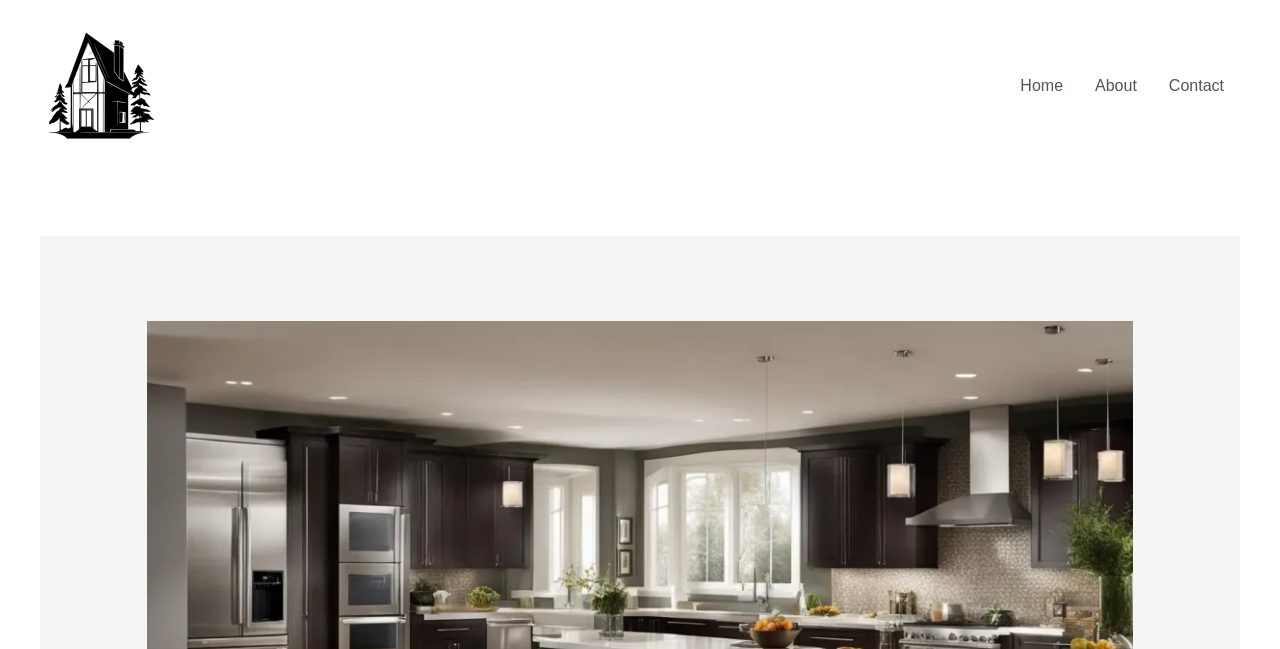How many navigation links are there?
Analyze the image and provide a thorough answer to the question.

I counted the number of link elements under the navigation element with the text 'Site Navigation' and found three links: 'Home', 'About', and 'Contact'.